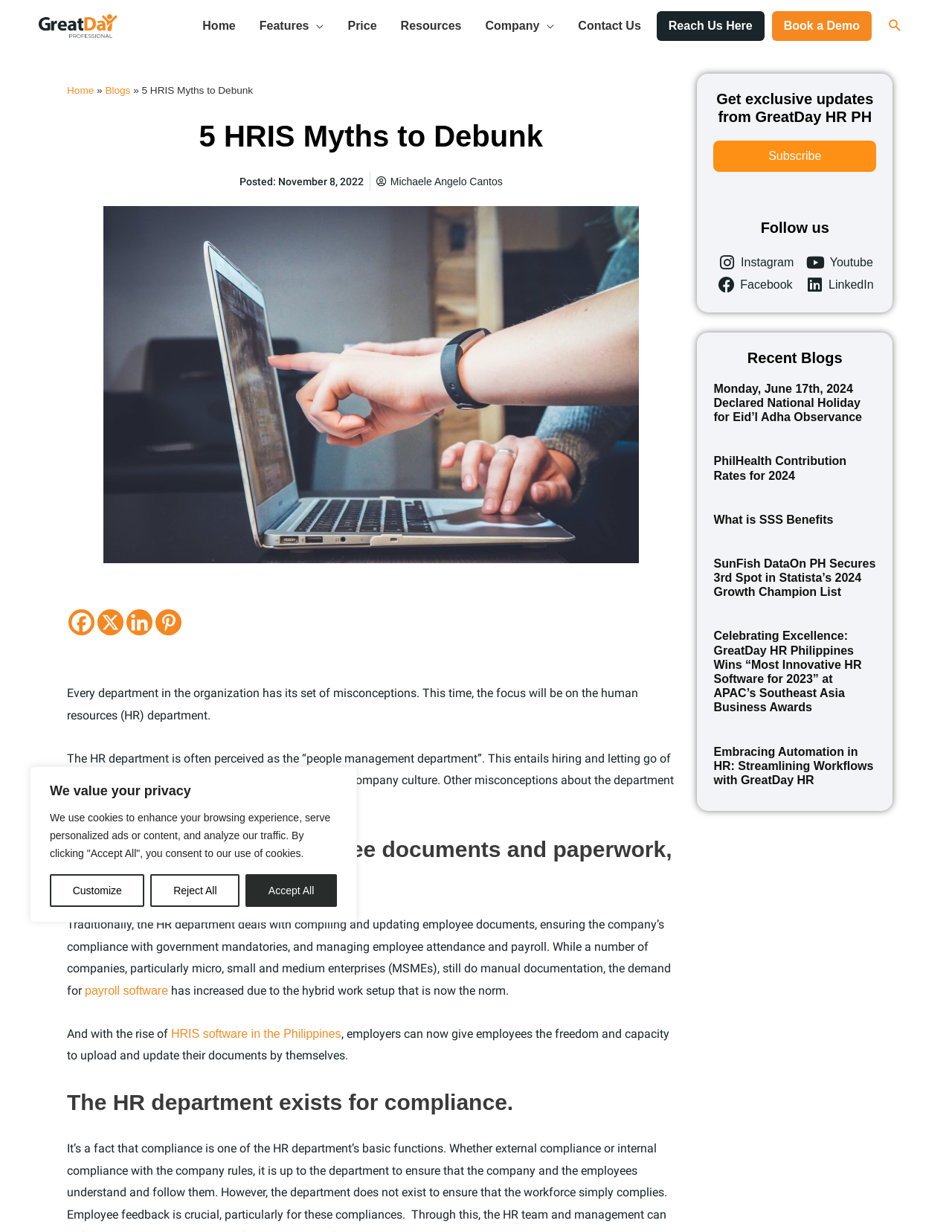Identify the bounding box coordinates of the region that should be clicked to execute the following instruction: "Click the 'Subscribe' link".

[0.75, 0.114, 0.92, 0.14]